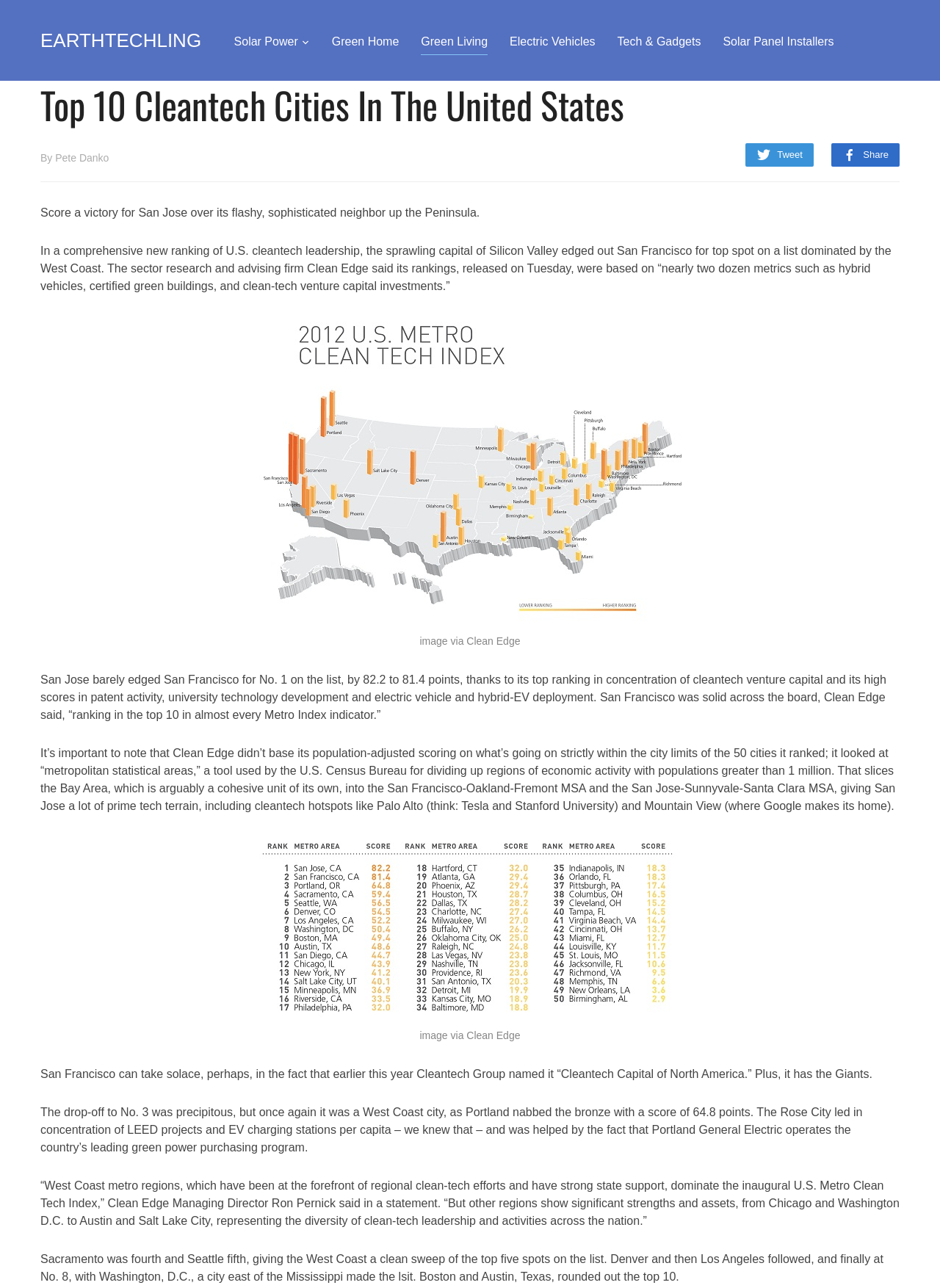For the element described, predict the bounding box coordinates as (top-left x, top-left y, bottom-right x, bottom-right y). All values should be between 0 and 1. Element description: Tweet

[0.793, 0.111, 0.866, 0.129]